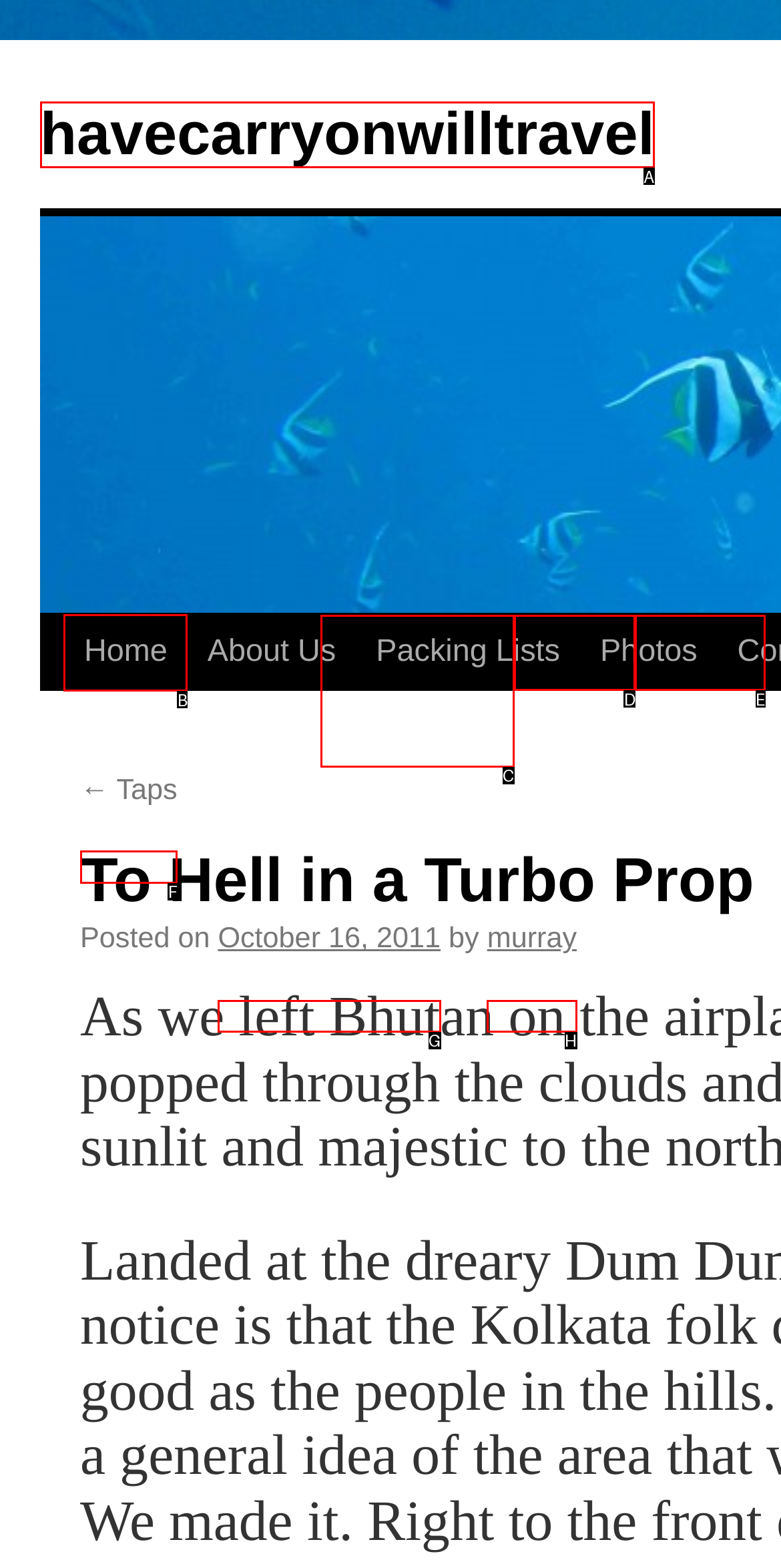Select the correct HTML element to complete the following task: go to home page
Provide the letter of the choice directly from the given options.

B